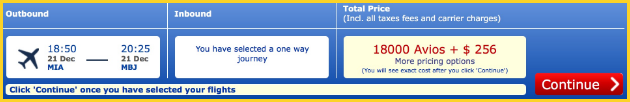Look at the image and write a detailed answer to the question: 
What is the arrival time of the outbound flight?

The arrival time of the outbound flight is 20:25, which is mentioned in the flight booking summary as part of the trip details from Miami to Montego Bay.